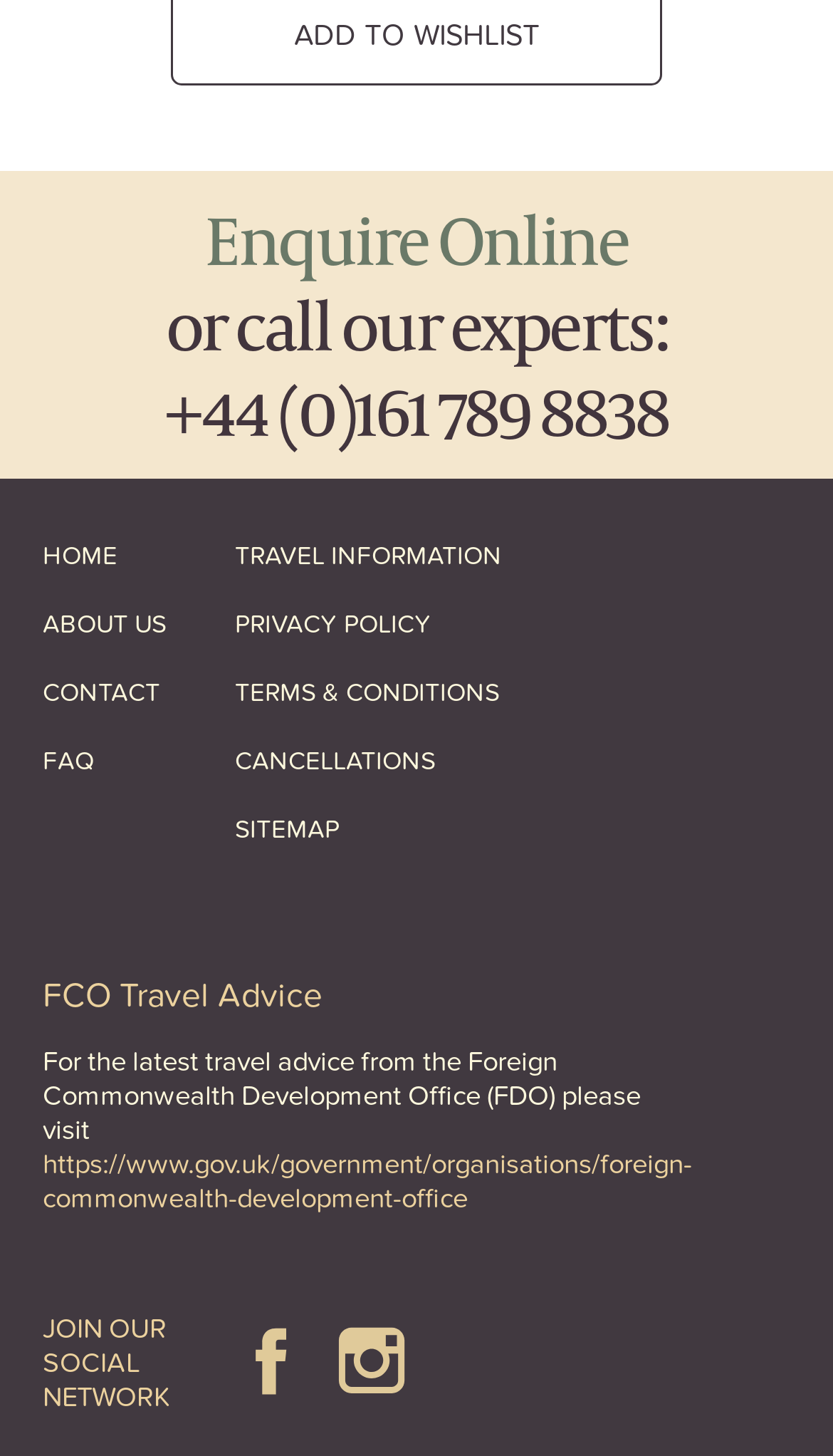Can you determine the bounding box coordinates of the area that needs to be clicked to fulfill the following instruction: "Follow us on Facebook"?

[0.305, 0.911, 0.346, 0.958]